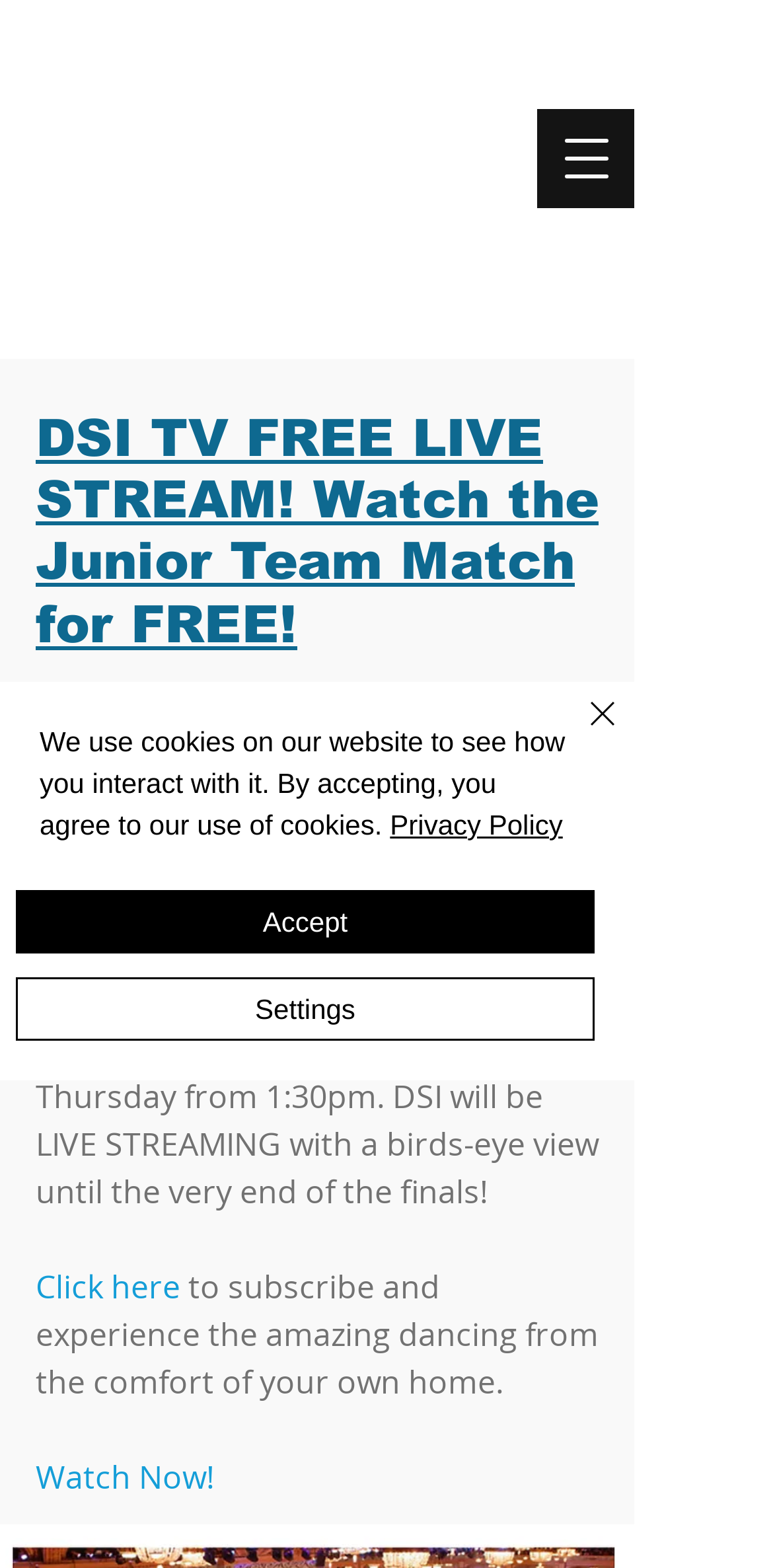Utilize the information from the image to answer the question in detail:
What is the purpose of the 'Open navigation menu' button?

The 'Open navigation menu' button is located at the top right corner of the webpage, and its purpose is to open a dialog that provides navigation options for the user.